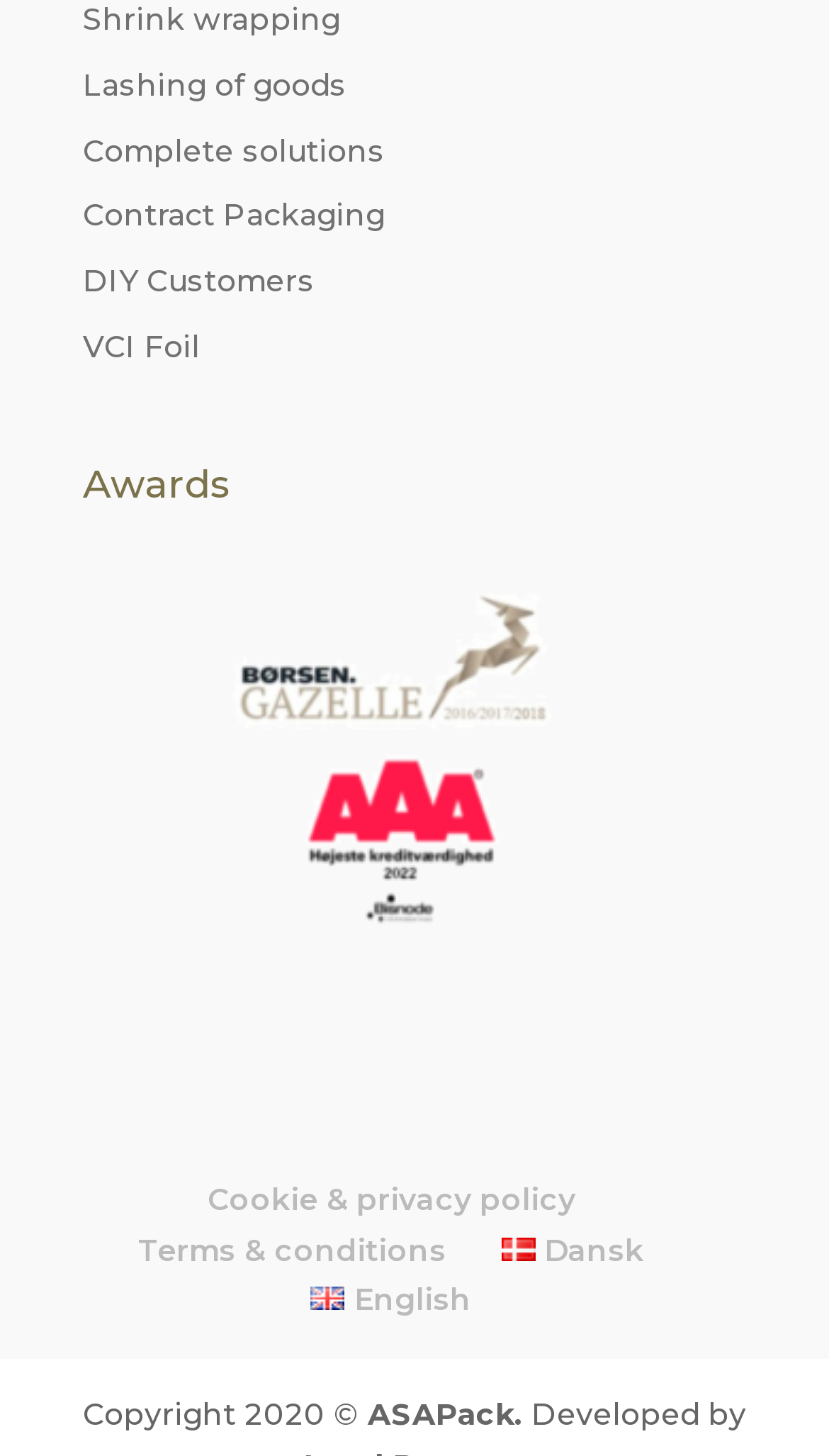Can you find the bounding box coordinates for the UI element given this description: "English"? Provide the coordinates as four float numbers between 0 and 1: [left, top, right, bottom].

[0.375, 0.88, 0.568, 0.906]